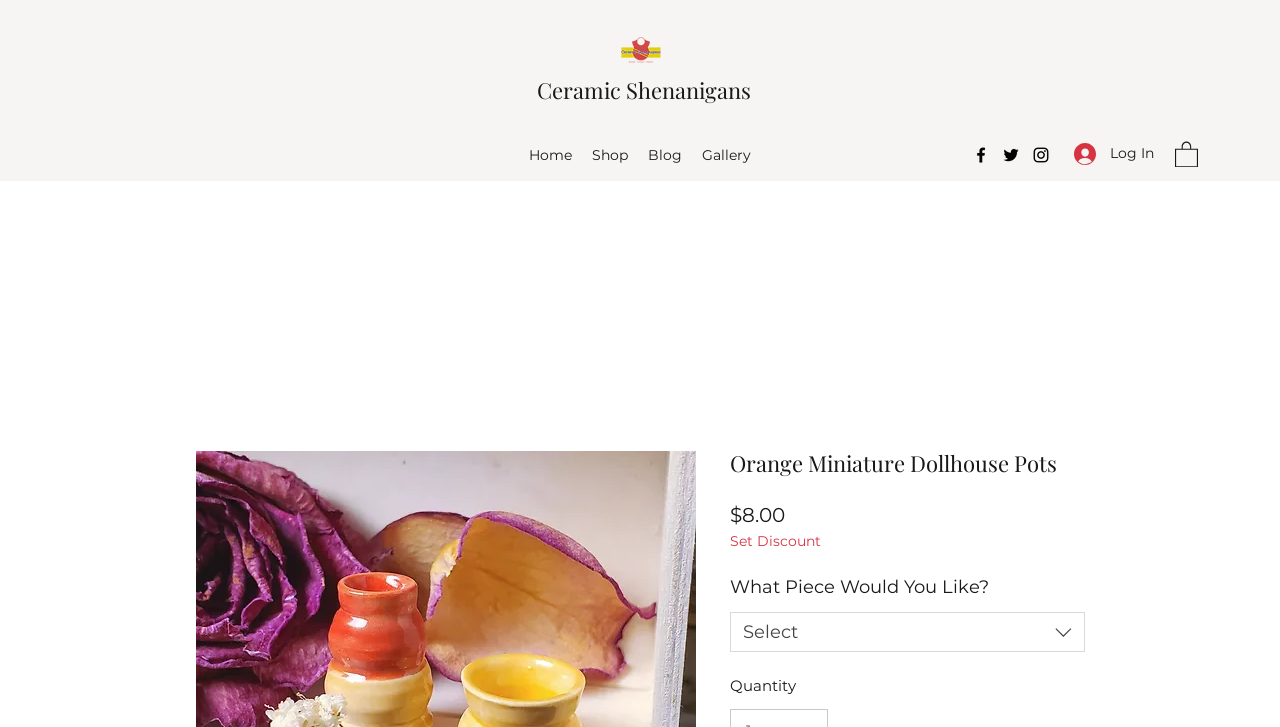Please identify the bounding box coordinates of where to click in order to follow the instruction: "Click the 'Home' link".

[0.405, 0.193, 0.455, 0.234]